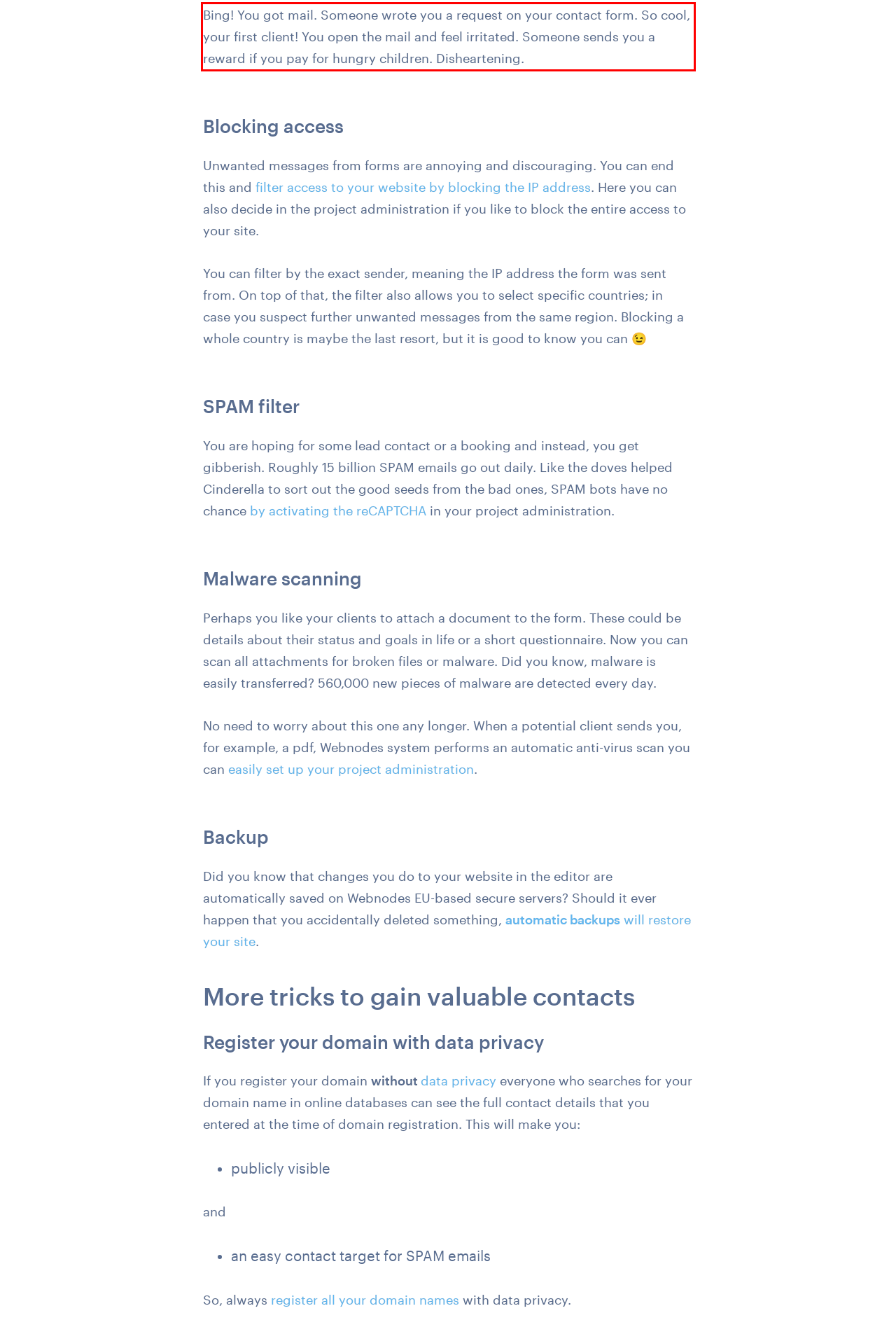Using the provided screenshot of a webpage, recognize the text inside the red rectangle bounding box by performing OCR.

Bing! You got mail. Someone wrote you a request on your contact form. So cool, your first client! You open the mail and feel irritated. Someone sends you a reward if you pay for hungry children. Disheartening.